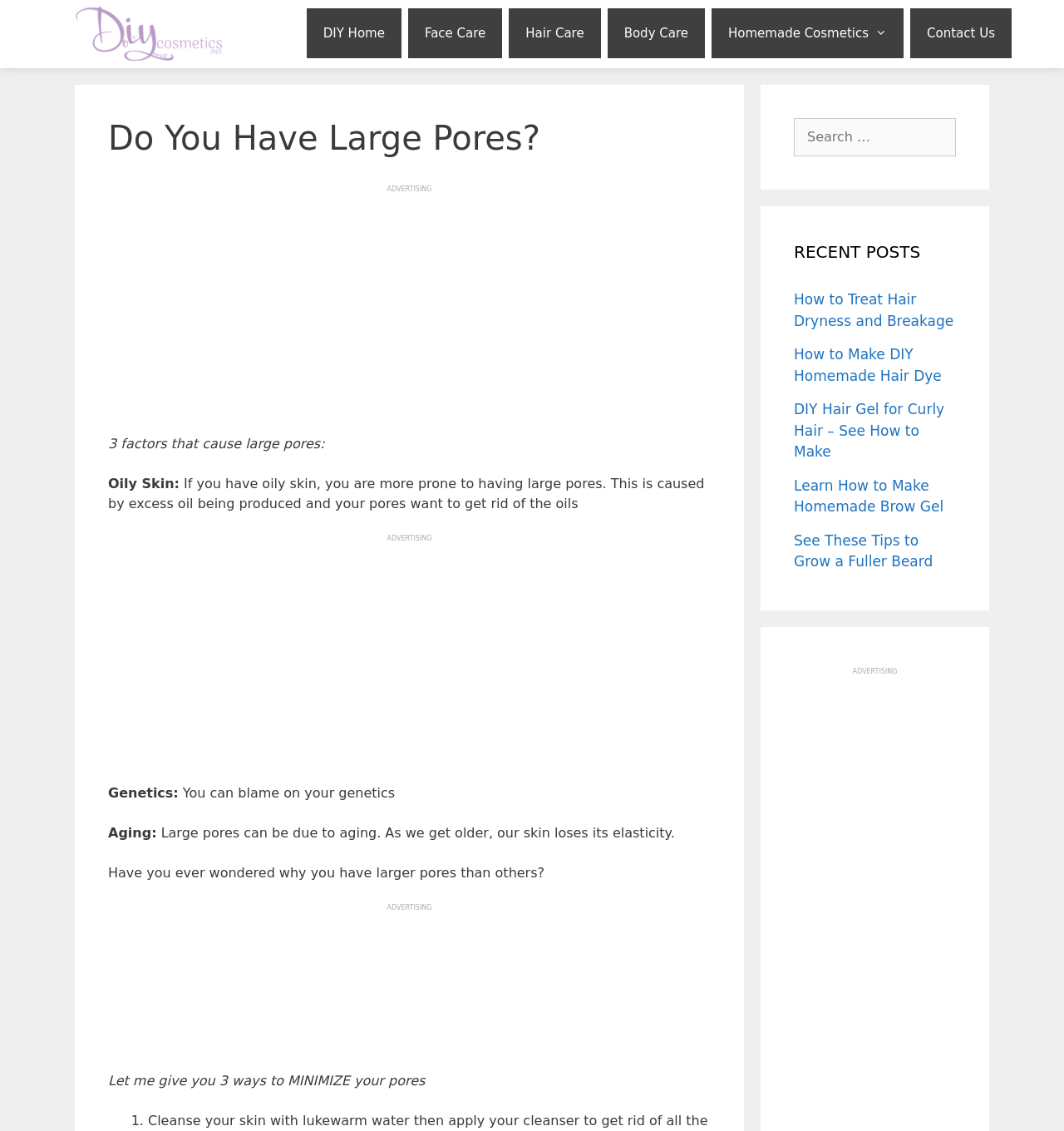Determine the bounding box coordinates (top-left x, top-left y, bottom-right x, bottom-right y) of the UI element described in the following text: Software

None